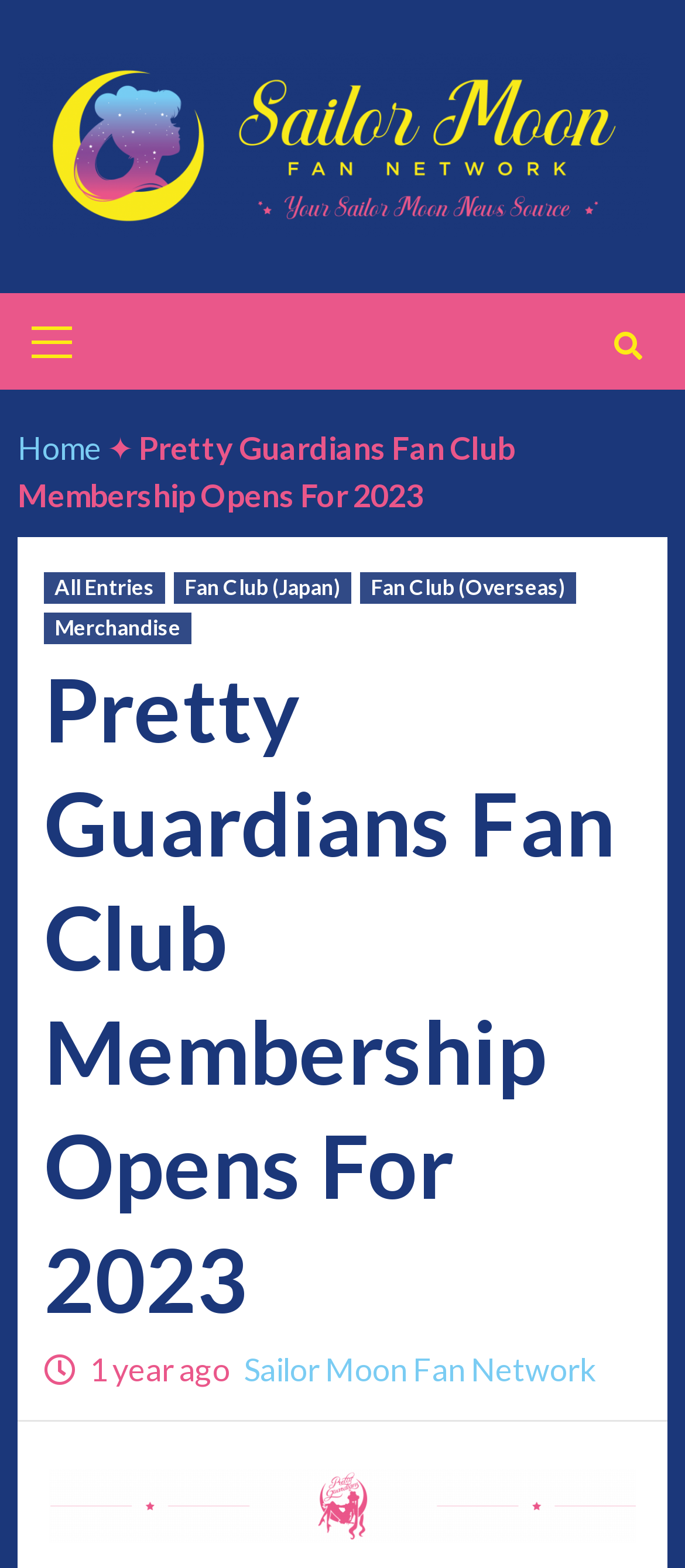Please identify the bounding box coordinates of the element's region that should be clicked to execute the following instruction: "Visit Sailor Moon Fan Network". The bounding box coordinates must be four float numbers between 0 and 1, i.e., [left, top, right, bottom].

[0.356, 0.861, 0.869, 0.886]